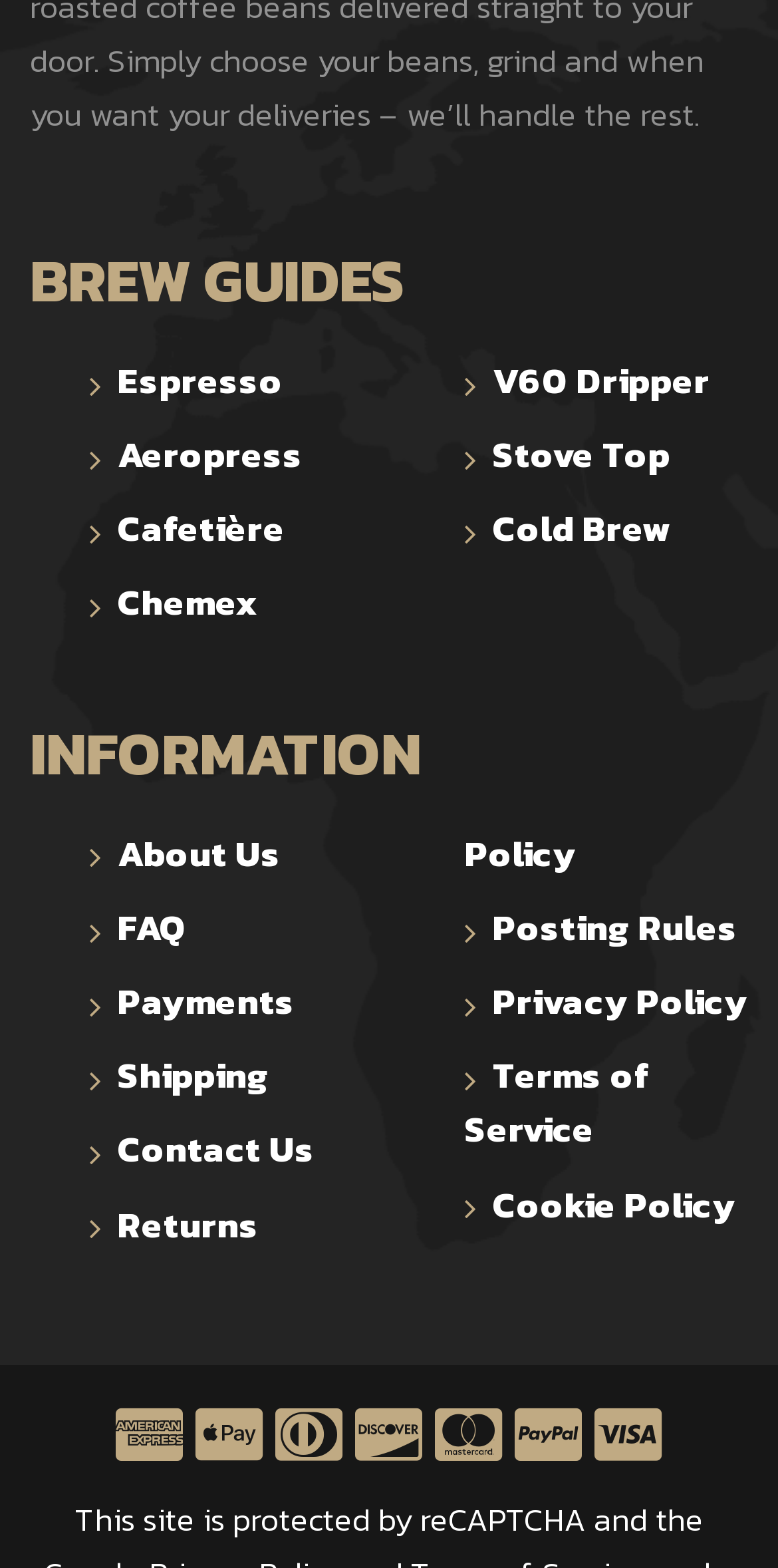How many information links are there?
Please give a detailed answer to the question using the information shown in the image.

I counted the number of links under the 'INFORMATION' heading, and there are 11 links, each representing a different information page.